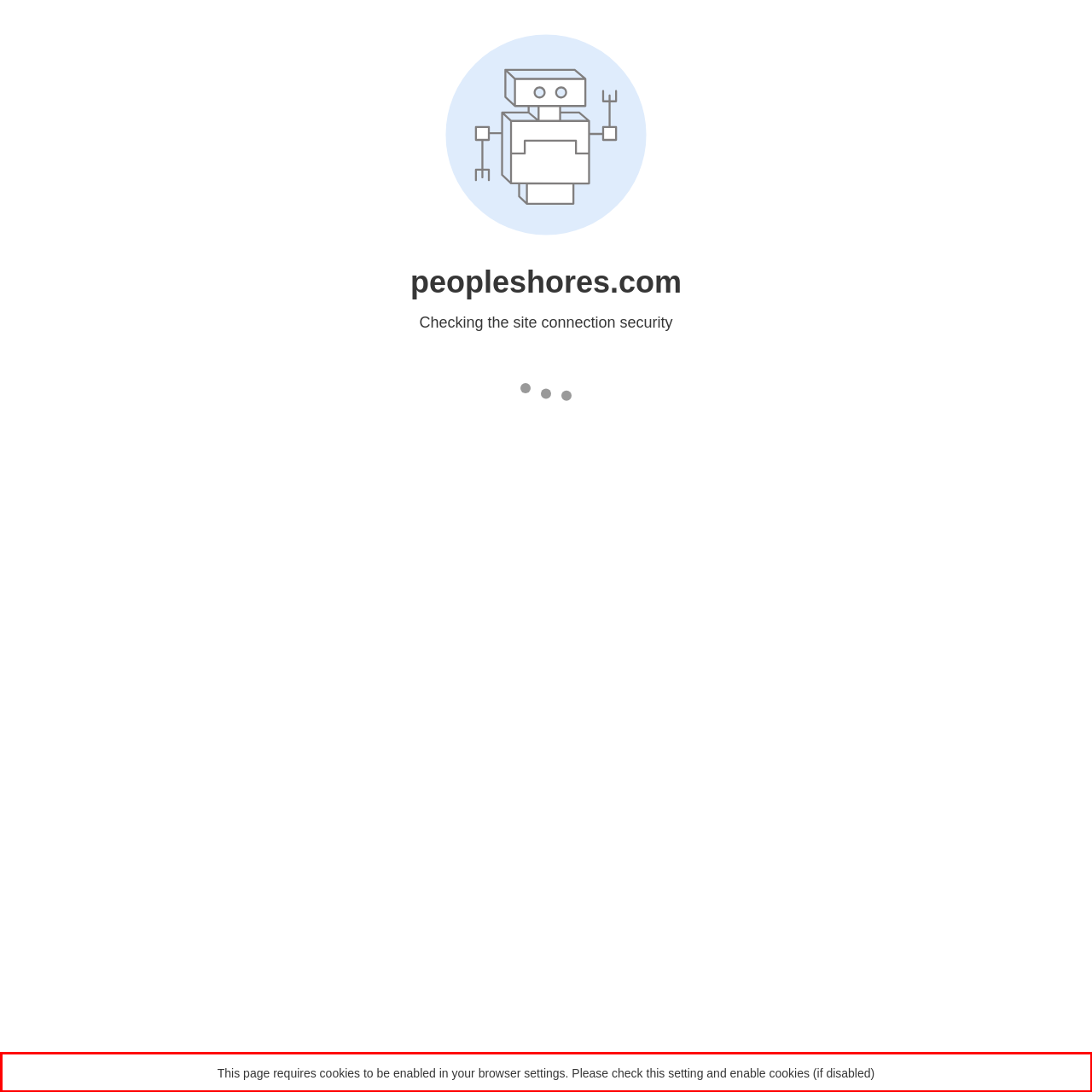Given a webpage screenshot, identify the text inside the red bounding box using OCR and extract it.

This page requires cookies to be enabled in your browser settings. Please check this setting and enable cookies (if disabled)